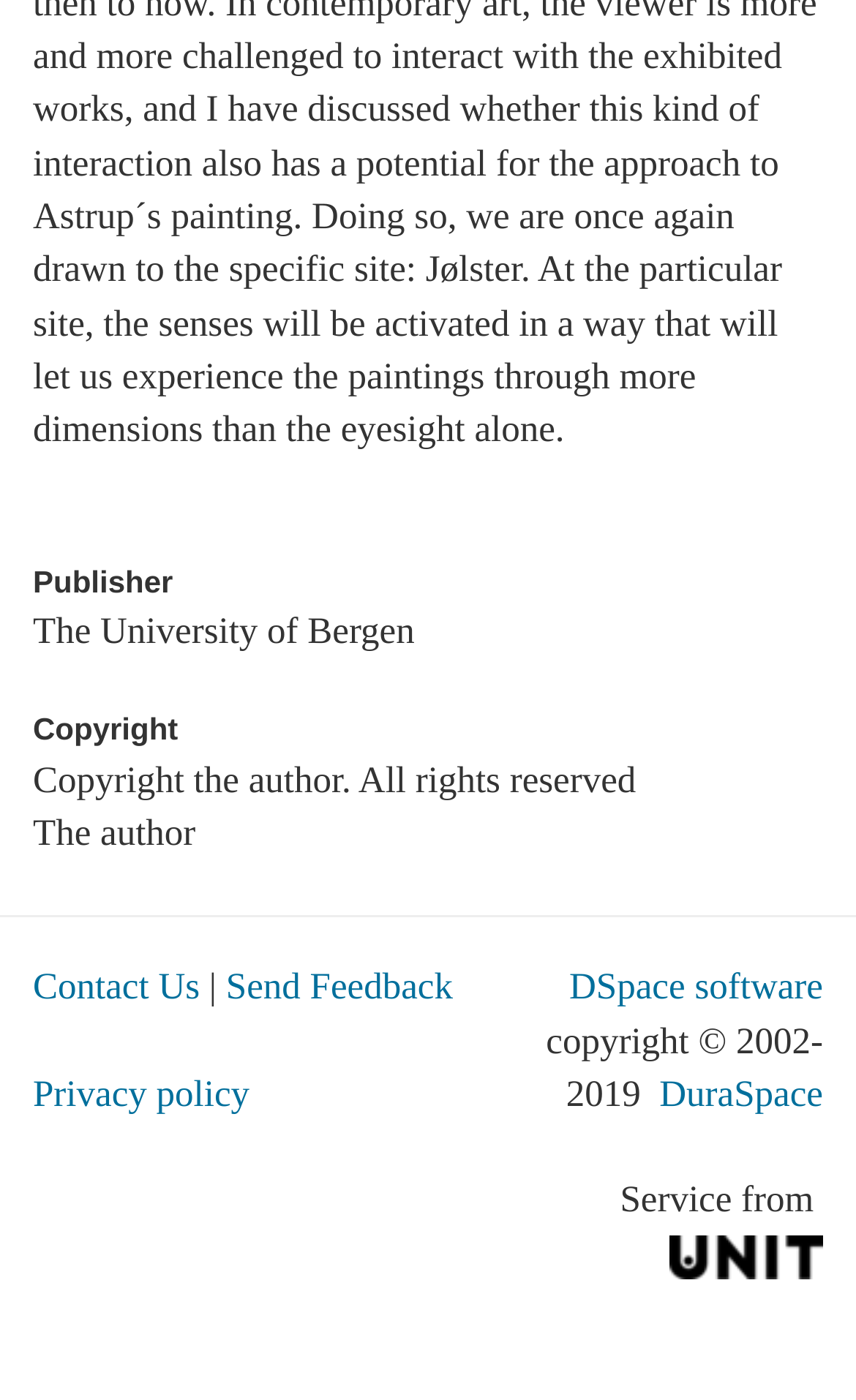Please reply with a single word or brief phrase to the question: 
What is the name of the software used?

DSpace